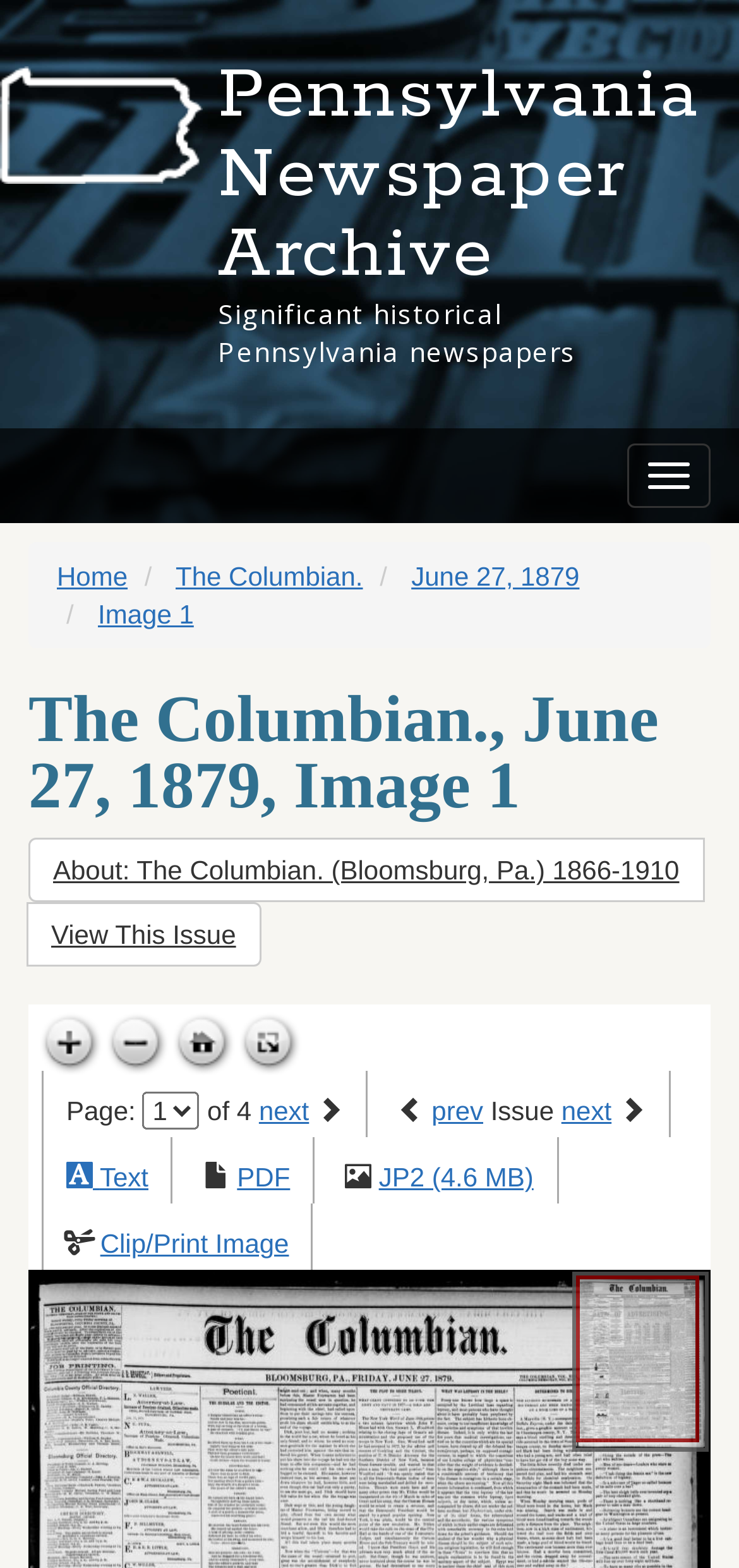Refer to the screenshot and answer the following question in detail:
Is the navigation menu expanded?

The navigation menu is represented by the button element with the text 'Toggle navigation' and its expanded property is set to False.